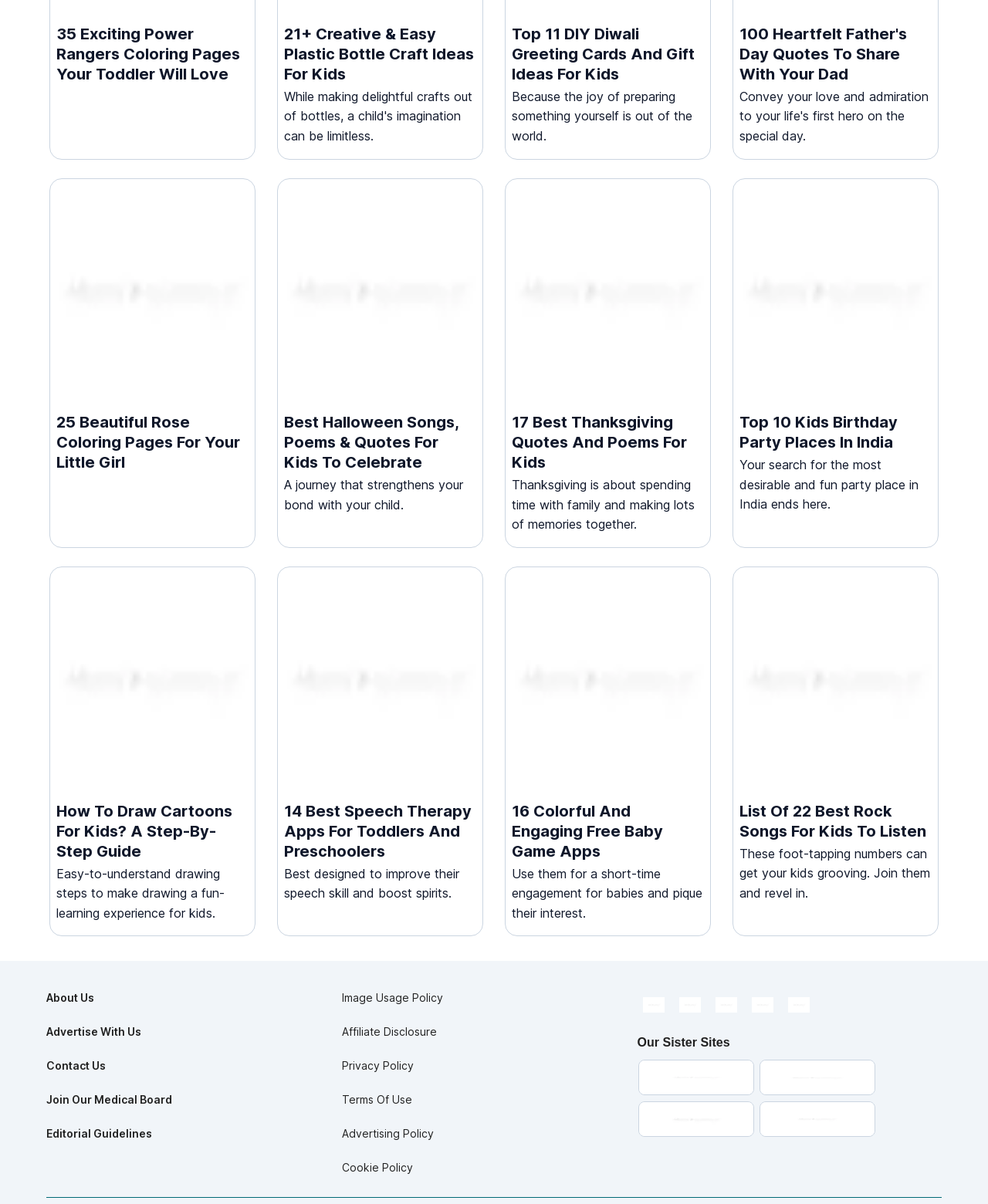With reference to the screenshot, provide a detailed response to the question below:
What is the subject of the image with the link 'Coloring Pages Of Roses For Little Girls'?

The image with the link 'Coloring Pages Of Roses For Little Girls' is described as 'Coloring Pages Of Roses For Little Girls', which implies that the subject of the image is roses.